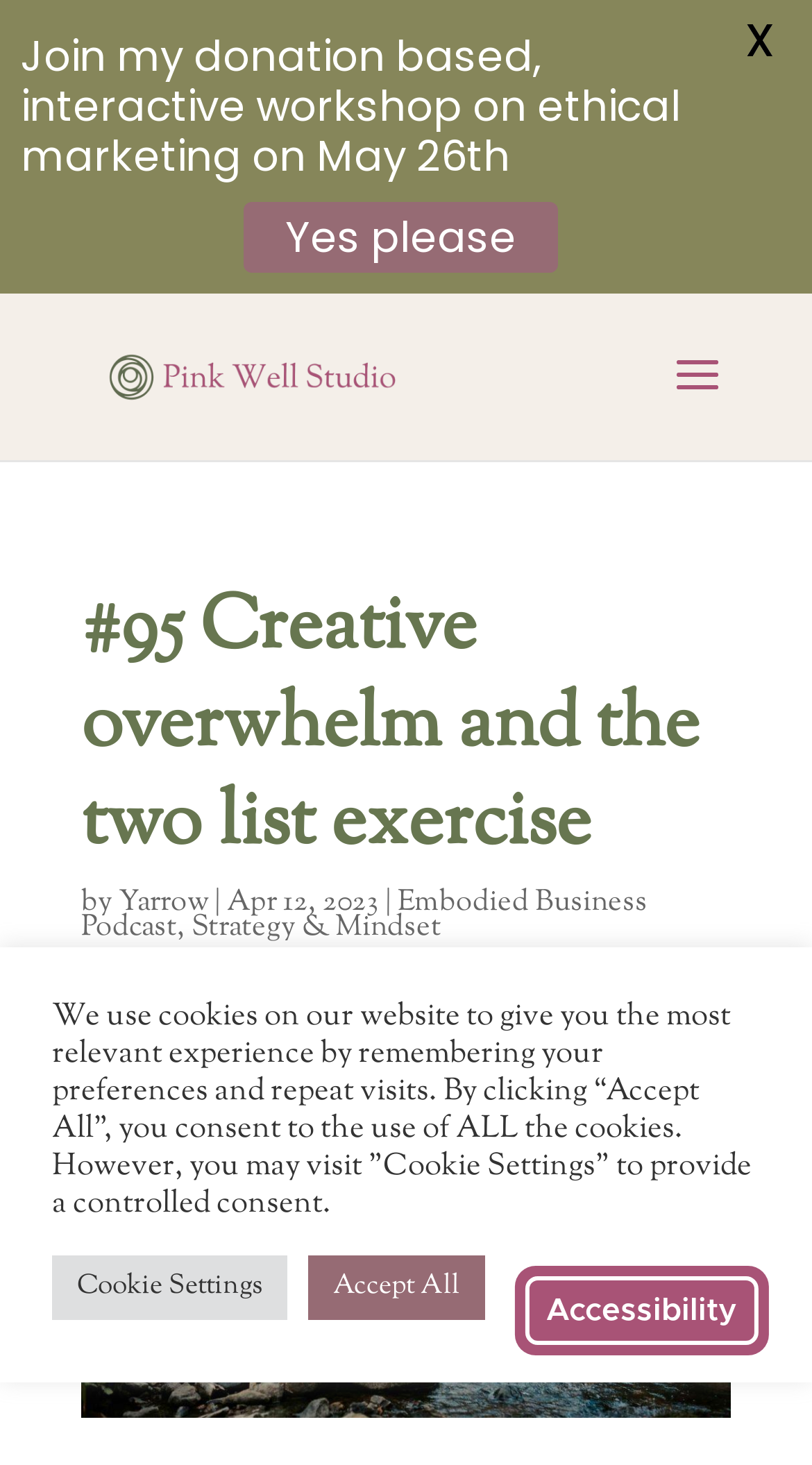Please identify the bounding box coordinates of the element I need to click to follow this instruction: "Visit Pink Well Studio website".

[0.113, 0.234, 0.513, 0.28]